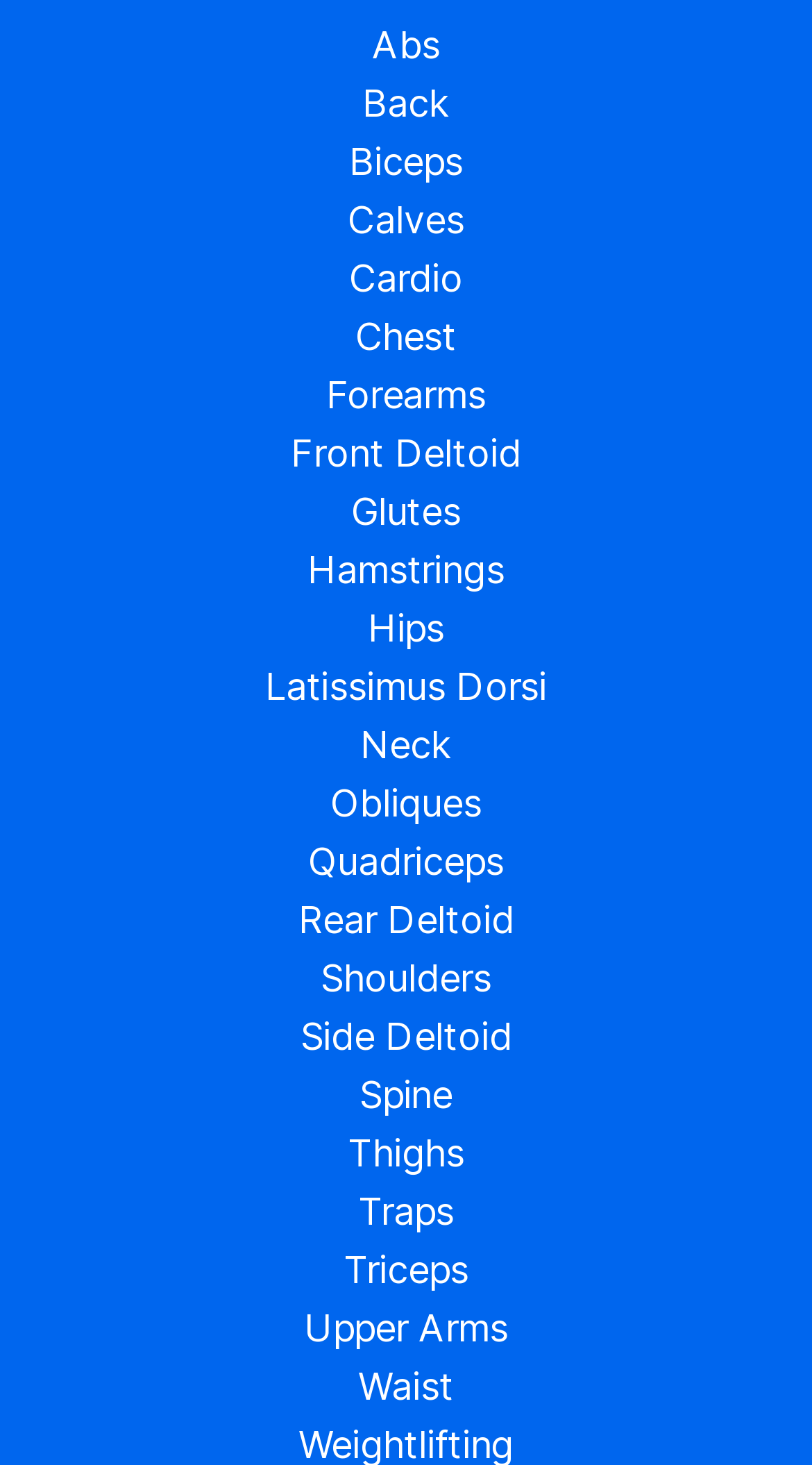Using the provided element description: "Upper Arms", identify the bounding box coordinates. The coordinates should be four floats between 0 and 1 in the order [left, top, right, bottom].

[0.375, 0.892, 0.625, 0.922]